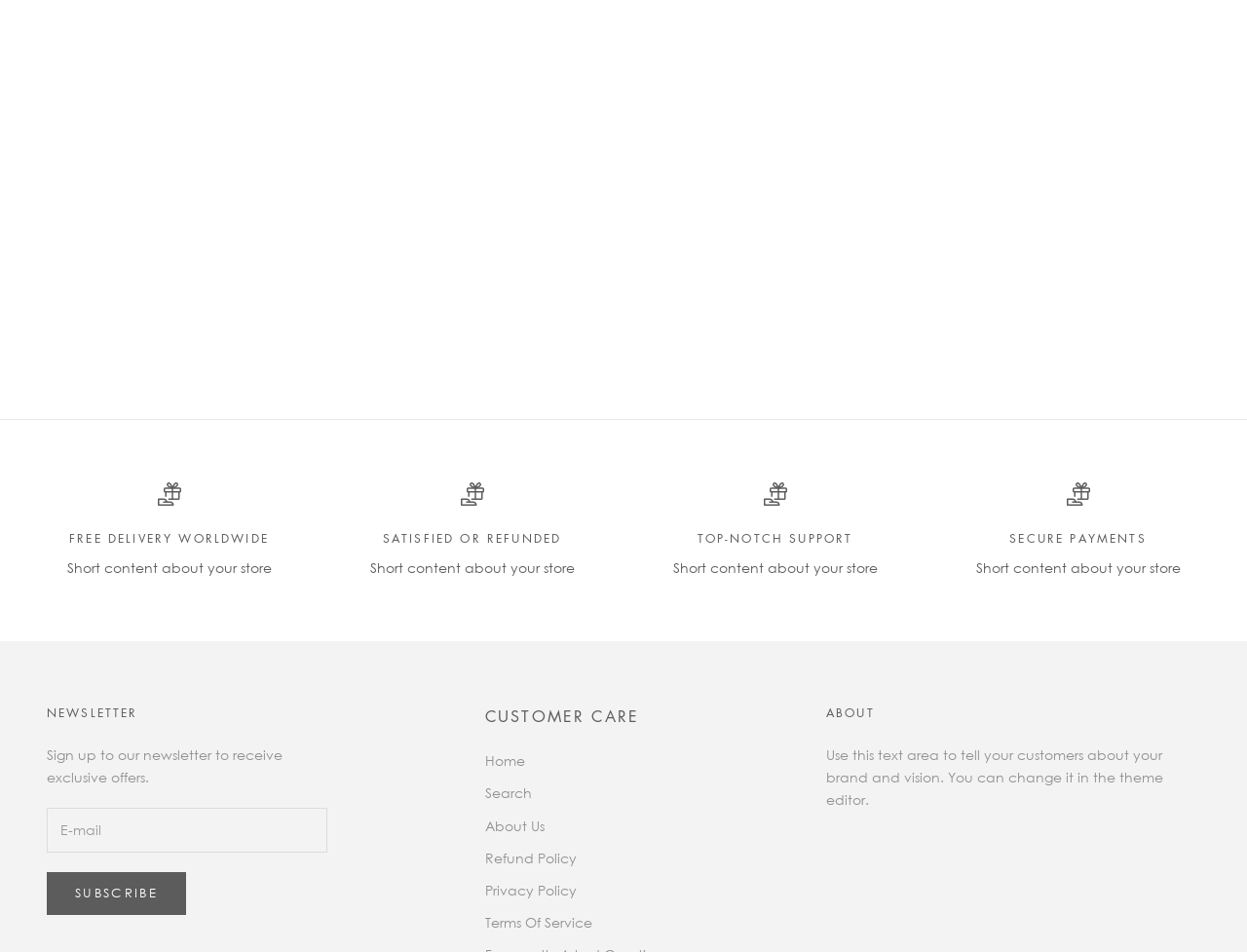What is the discount amount for JORDAN 4 RETRO ‘RED THUNDER’?
From the image, respond with a single word or phrase.

£45.60